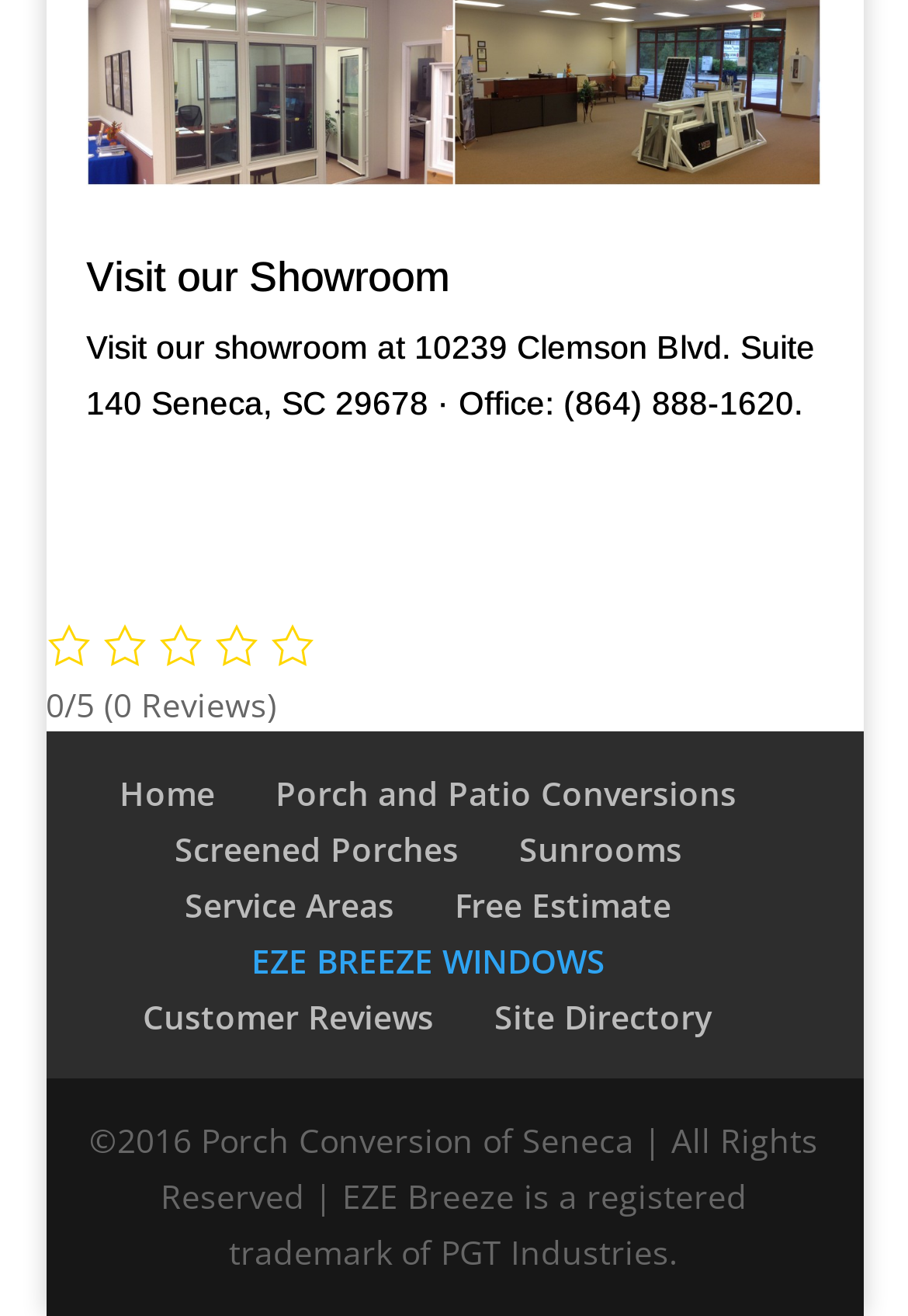Kindly determine the bounding box coordinates for the area that needs to be clicked to execute this instruction: "Read customer reviews".

[0.158, 0.755, 0.478, 0.789]